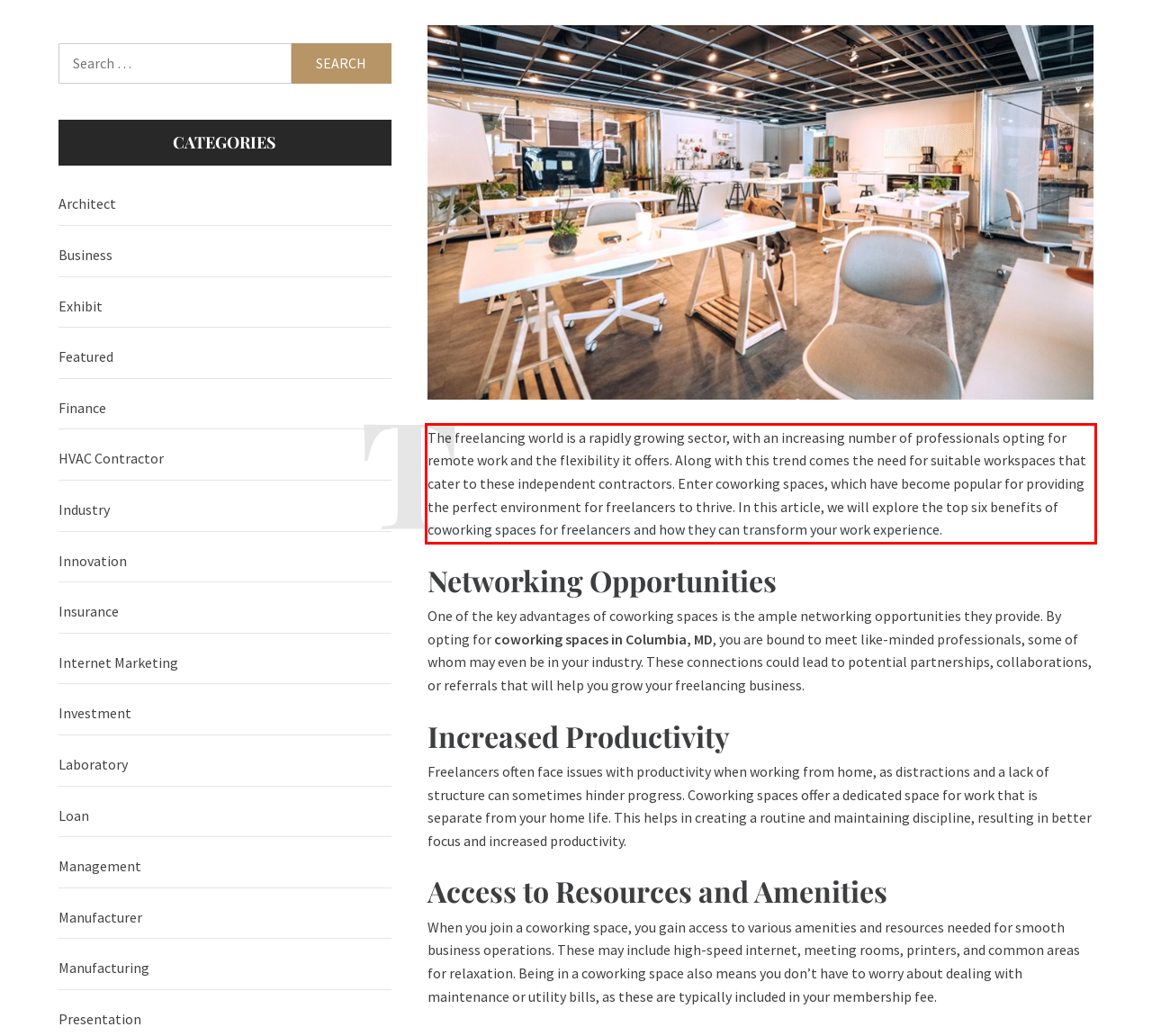Please perform OCR on the UI element surrounded by the red bounding box in the given webpage screenshot and extract its text content.

The freelancing world is a rapidly growing sector, with an increasing number of professionals opting for remote work and the flexibility it offers. Along with this trend comes the need for suitable workspaces that cater to these independent contractors. Enter coworking spaces, which have become popular for providing the perfect environment for freelancers to thrive. In this article, we will explore the top six benefits of coworking spaces for freelancers and how they can transform your work experience.